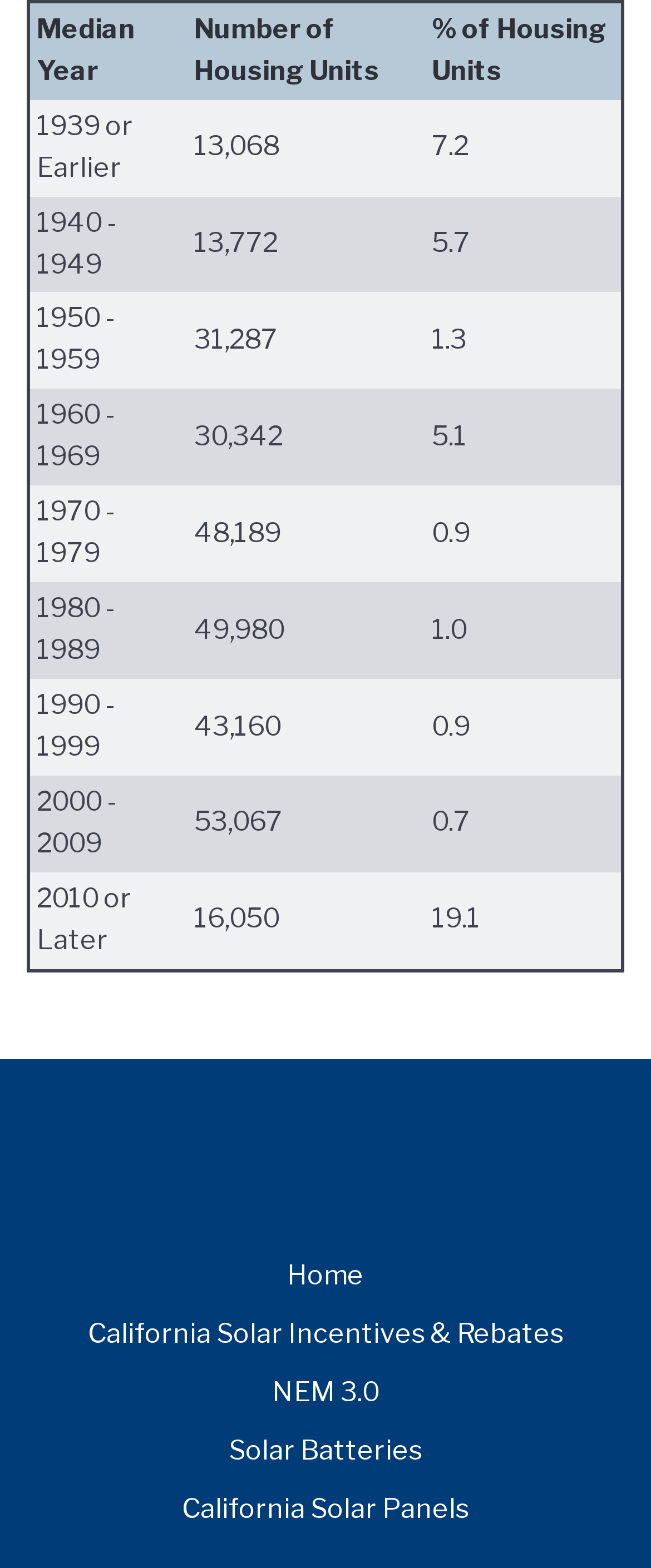Please respond to the question using a single word or phrase:
What are the three columns in the table?

Median Year, Number of Housing Units, % of Housing Units